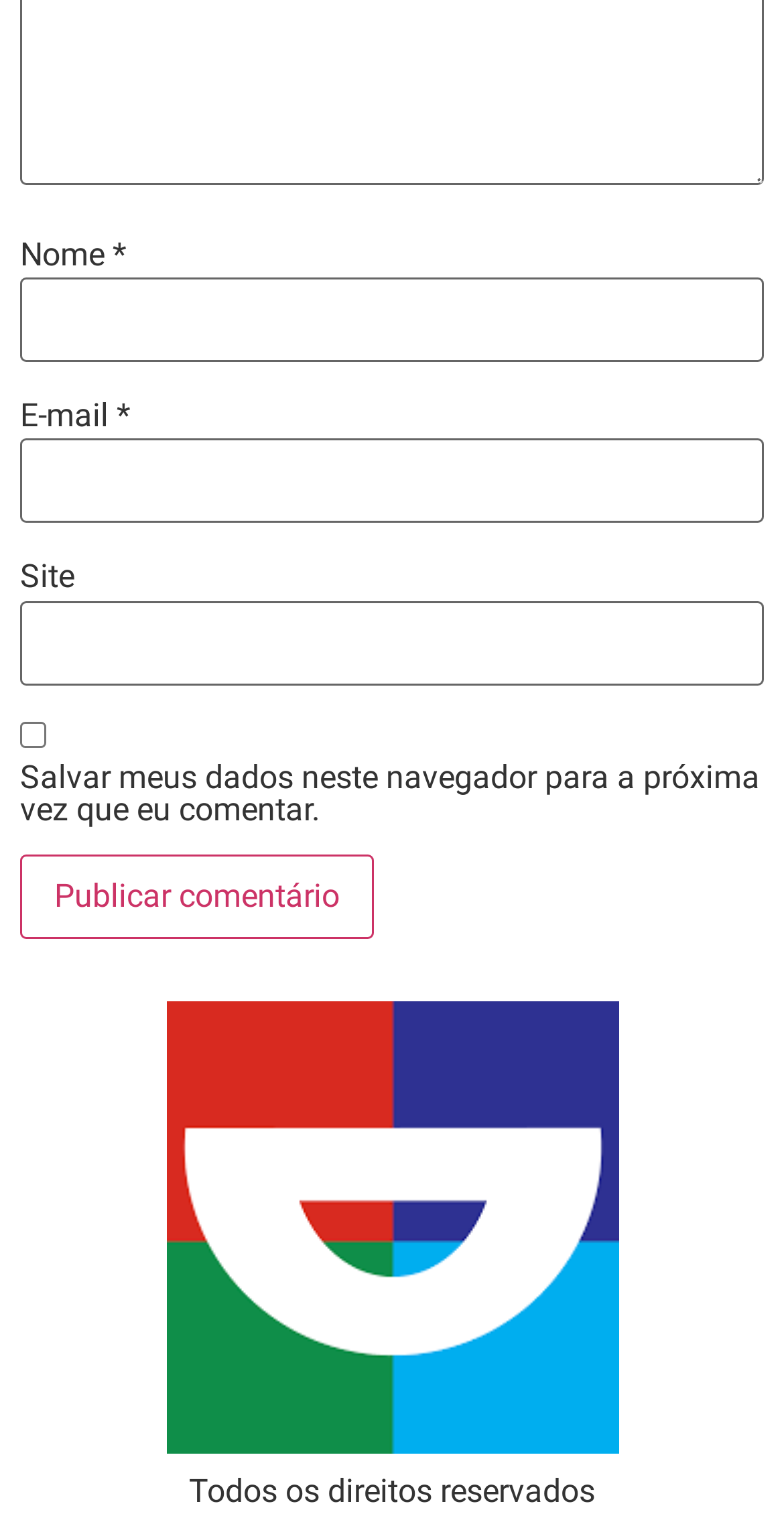Using a single word or phrase, answer the following question: 
What is the first field to fill in the form?

Nome